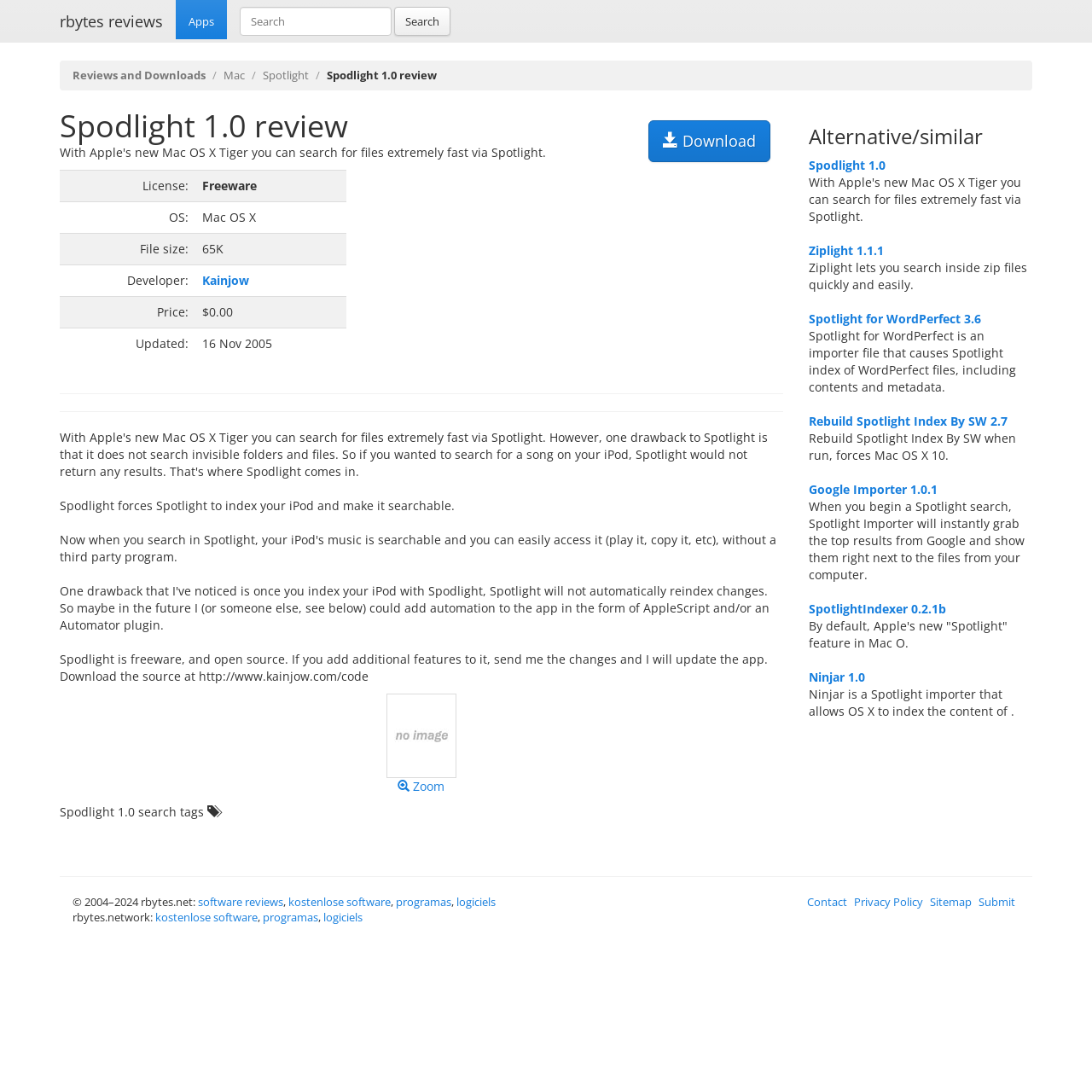Based on the image, provide a detailed and complete answer to the question: 
What is the file size of Spodlight 1.0?

The file size of Spodlight 1.0 can be found in the table layout where the details of Spodlight 1.0 are listed. The 'File size' field specifies that it is 65K.